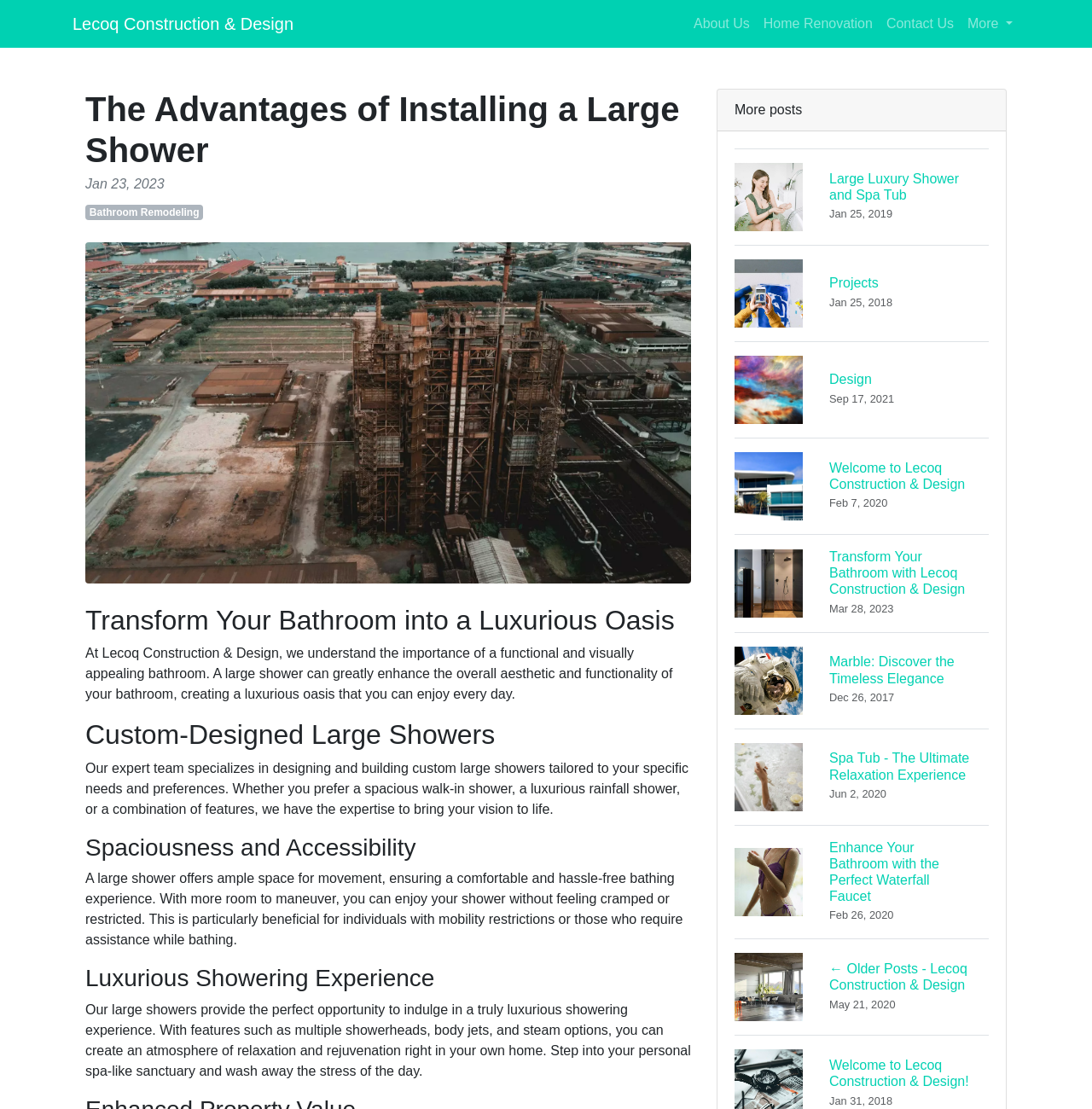Specify the bounding box coordinates for the region that must be clicked to perform the given instruction: "Click on 'About Us'".

[0.629, 0.006, 0.693, 0.037]